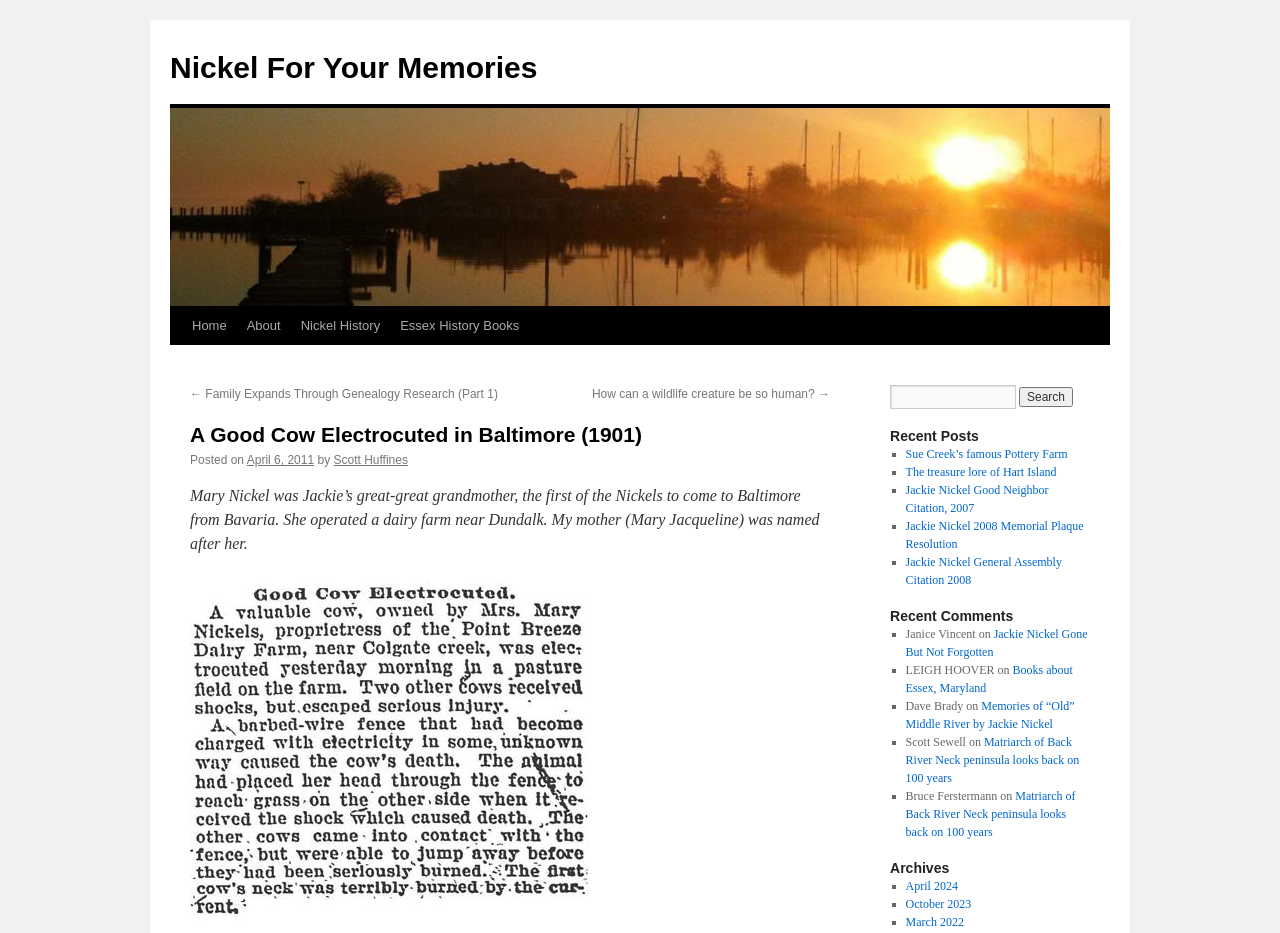Please locate and generate the primary heading on this webpage.

A Good Cow Electrocuted in Baltimore (1901)